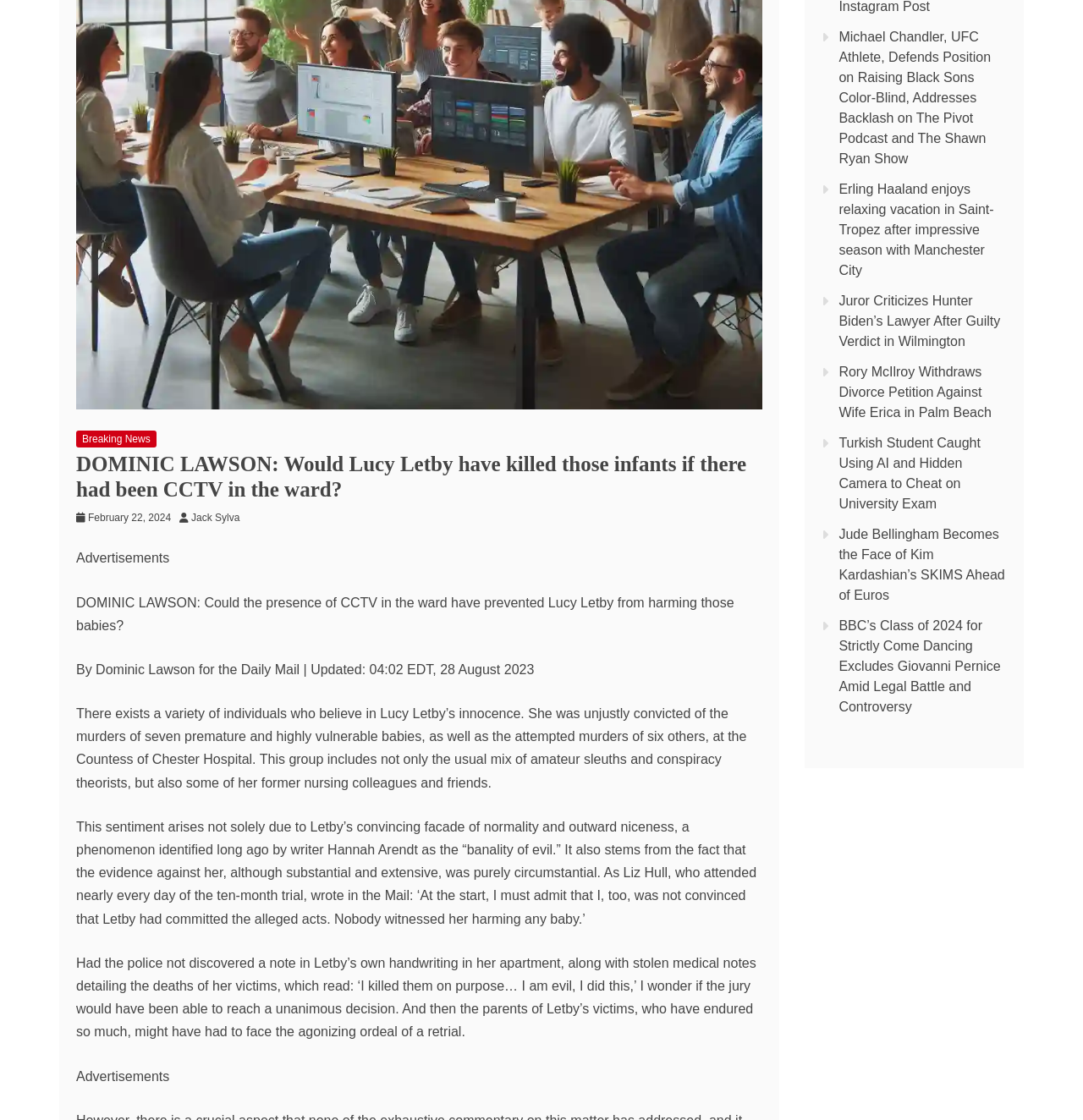Ascertain the bounding box coordinates for the UI element detailed here: "Breaking News". The coordinates should be provided as [left, top, right, bottom] with each value being a float between 0 and 1.

[0.07, 0.384, 0.144, 0.399]